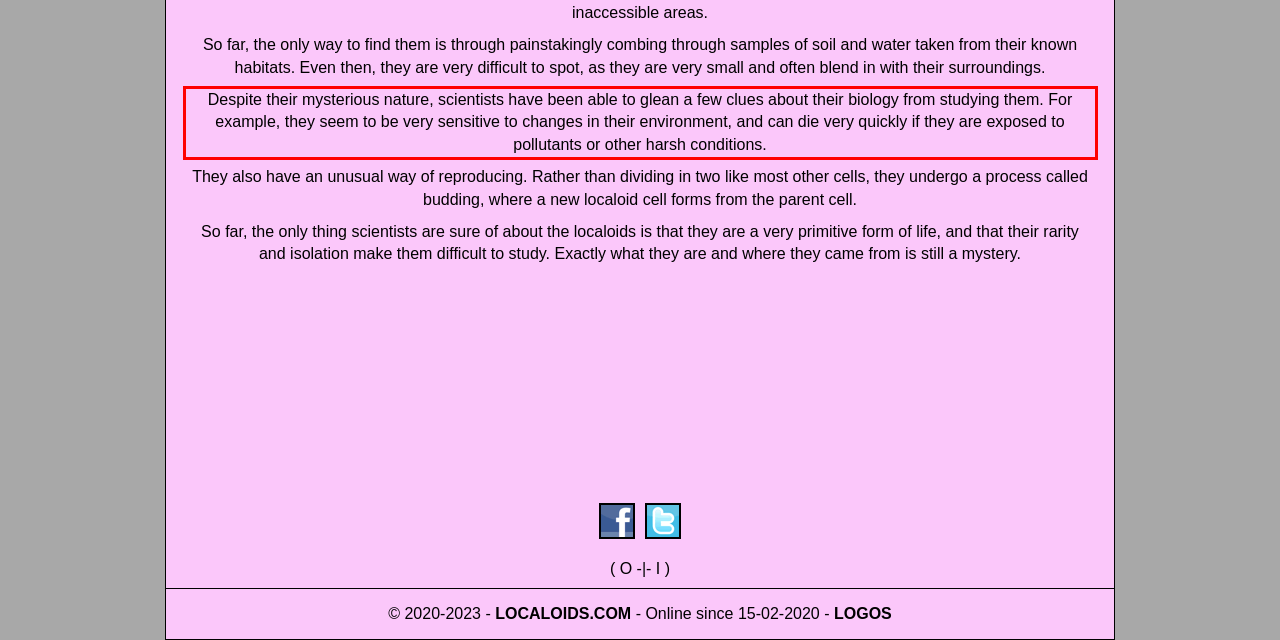Look at the screenshot of the webpage, locate the red rectangle bounding box, and generate the text content that it contains.

Despite their mysterious nature, scientists have been able to glean a few clues about their biology from studying them. For example, they seem to be very sensitive to changes in their environment, and can die very quickly if they are exposed to pollutants or other harsh conditions.